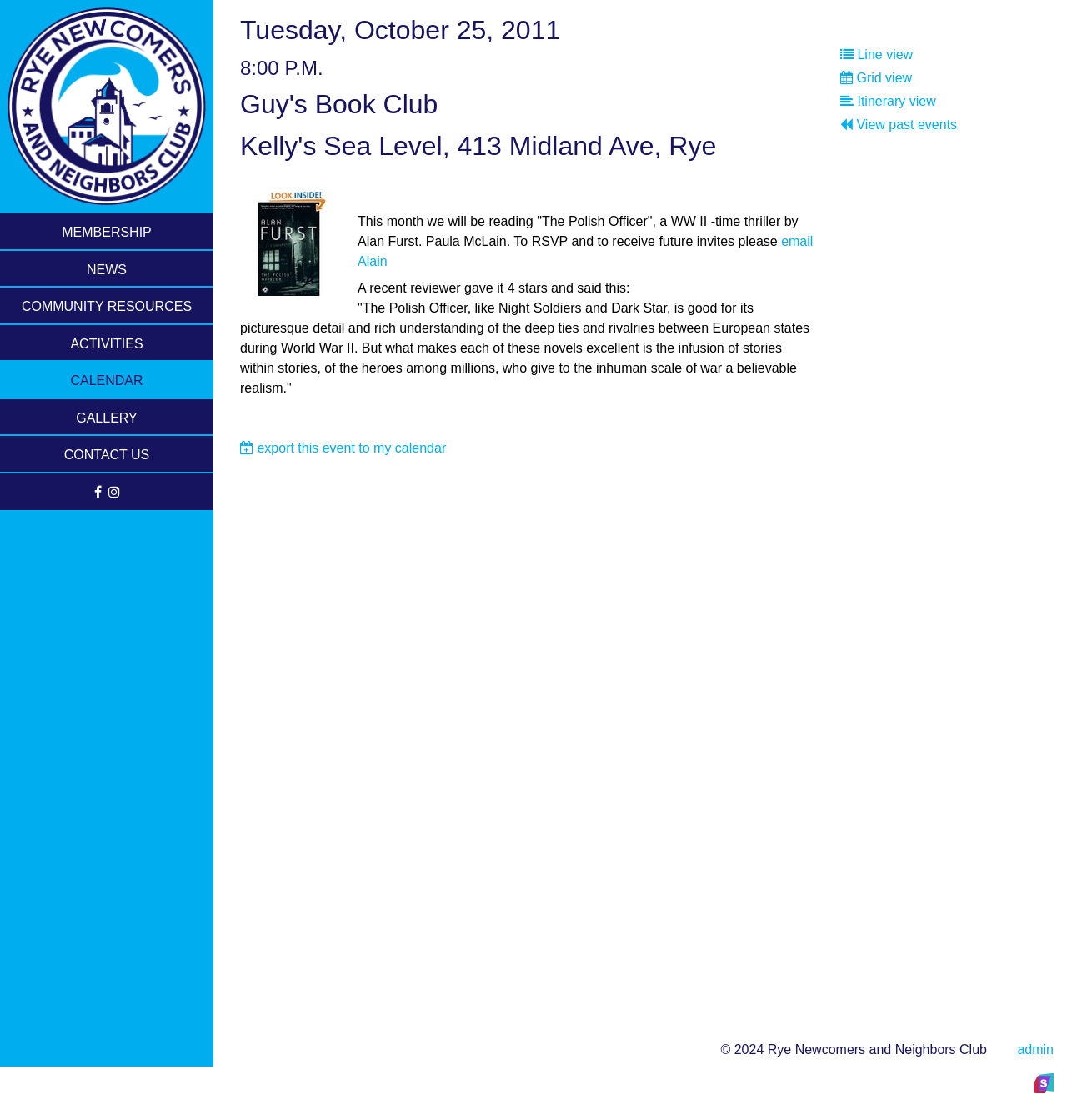Based on the provided description, "aria-label="Name *" name="name-*" placeholder="Name *"", find the bounding box of the corresponding UI element in the screenshot.

None